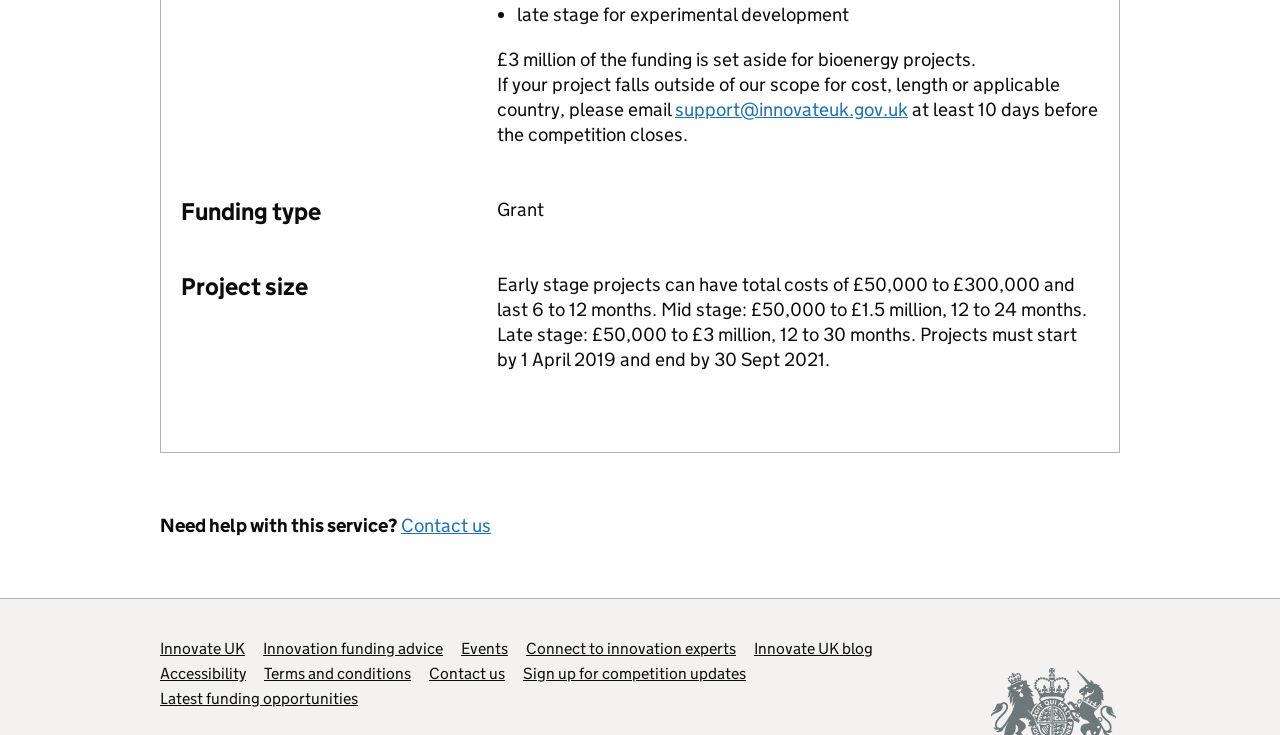Please examine the image and provide a detailed answer to the question: What type of funding is provided?

The webpage mentions 'Funding type: Grant', so the type of funding provided is a grant.